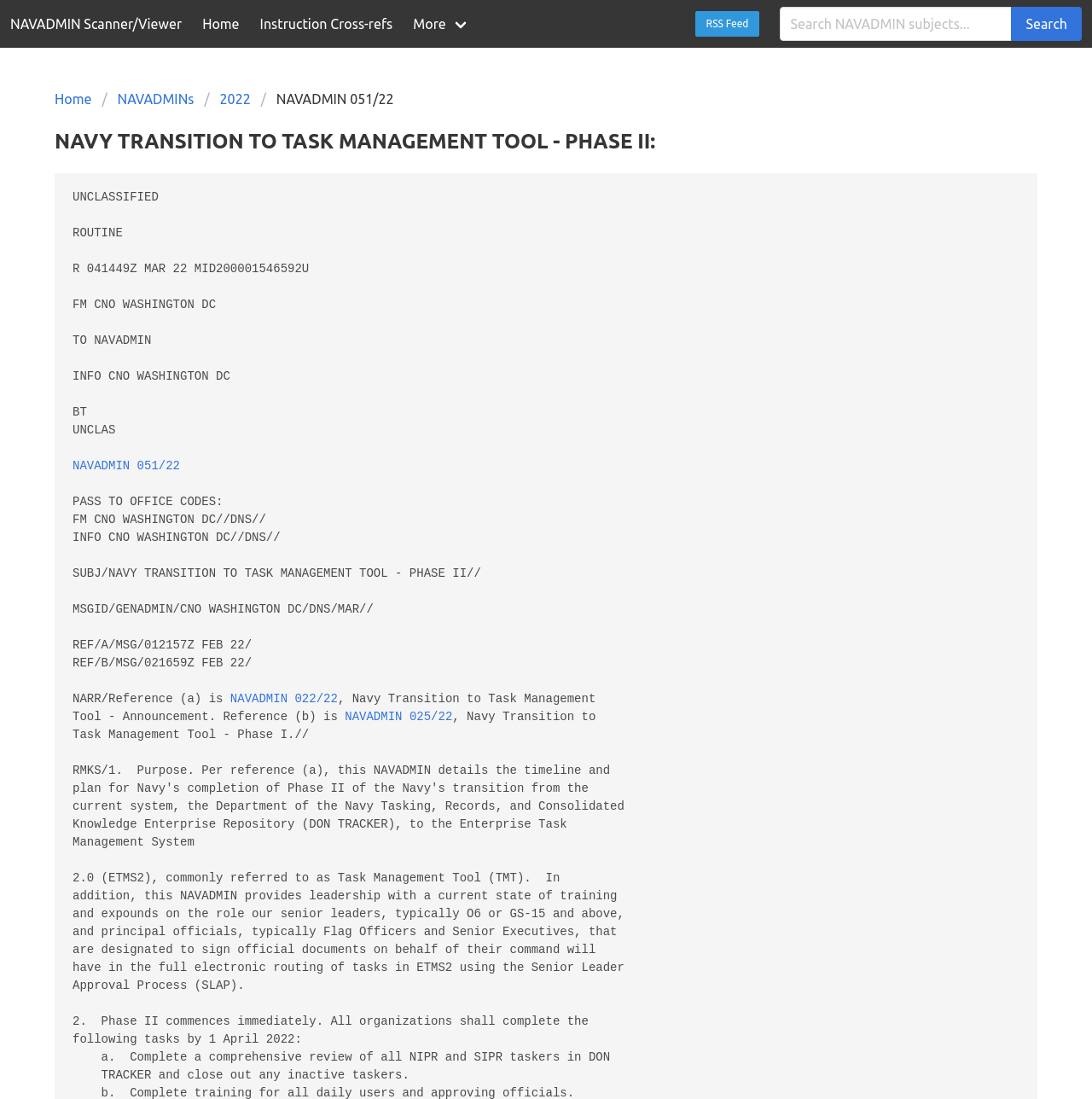What is the purpose of the textbox?
Answer the question in a detailed and comprehensive manner.

I found the answer by looking at the textbox element, which has a placeholder text 'Search NAVADMIN subjects...' and a search button next to it, indicating that it's used for searching NAVADMIN subjects.